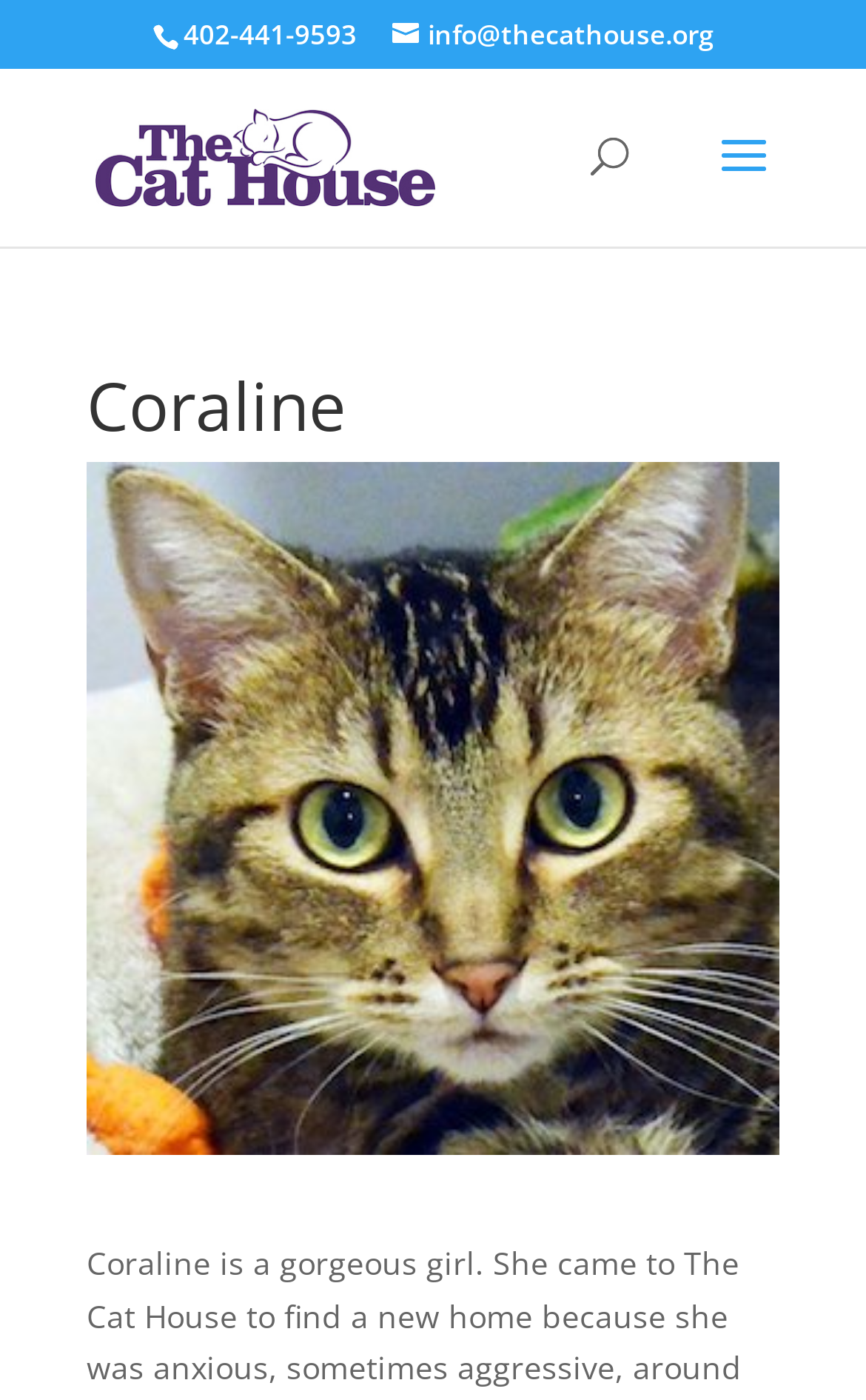Respond with a single word or short phrase to the following question: 
Is there a search function?

Yes